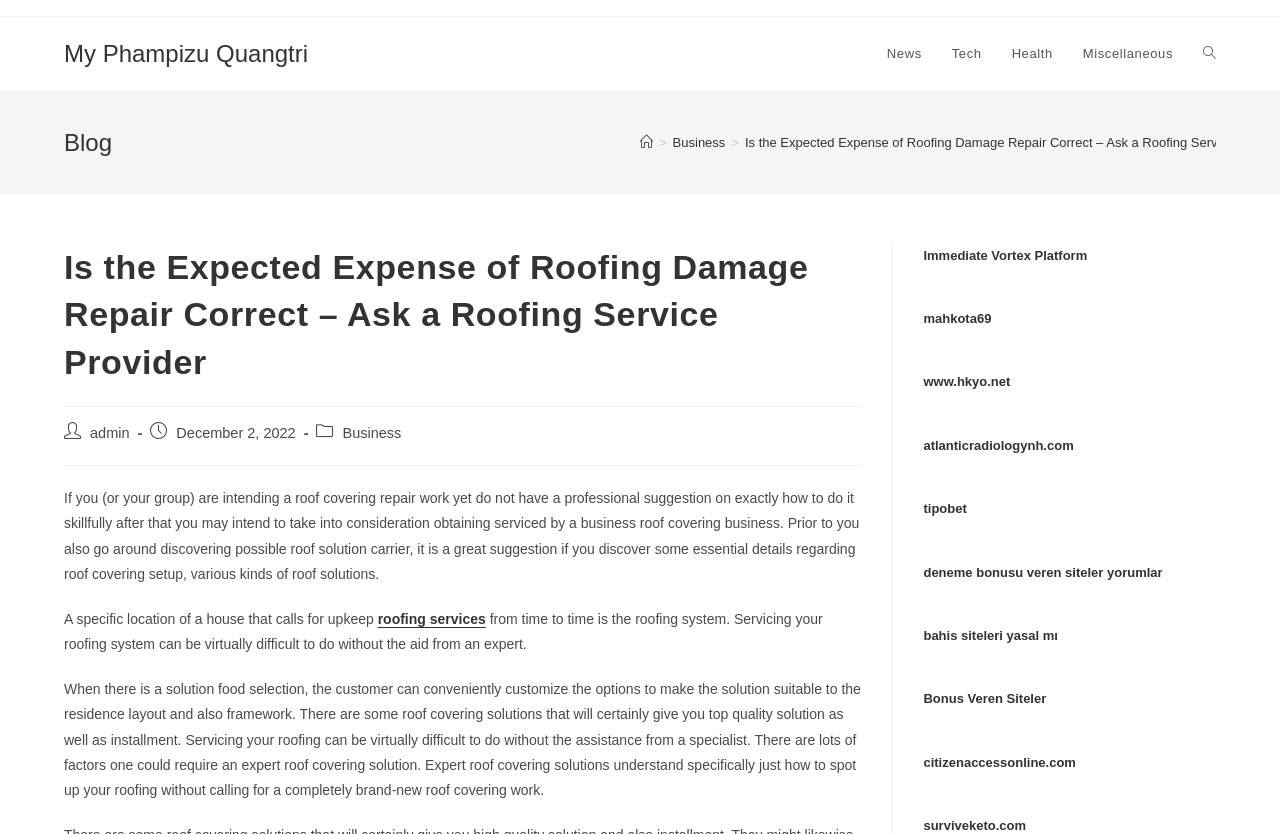Determine the bounding box coordinates of the section to be clicked to follow the instruction: "Click on the 'Toggle website search' link". The coordinates should be given as four float numbers between 0 and 1, formatted as [left, top, right, bottom].

[0.928, 0.02, 0.962, 0.109]